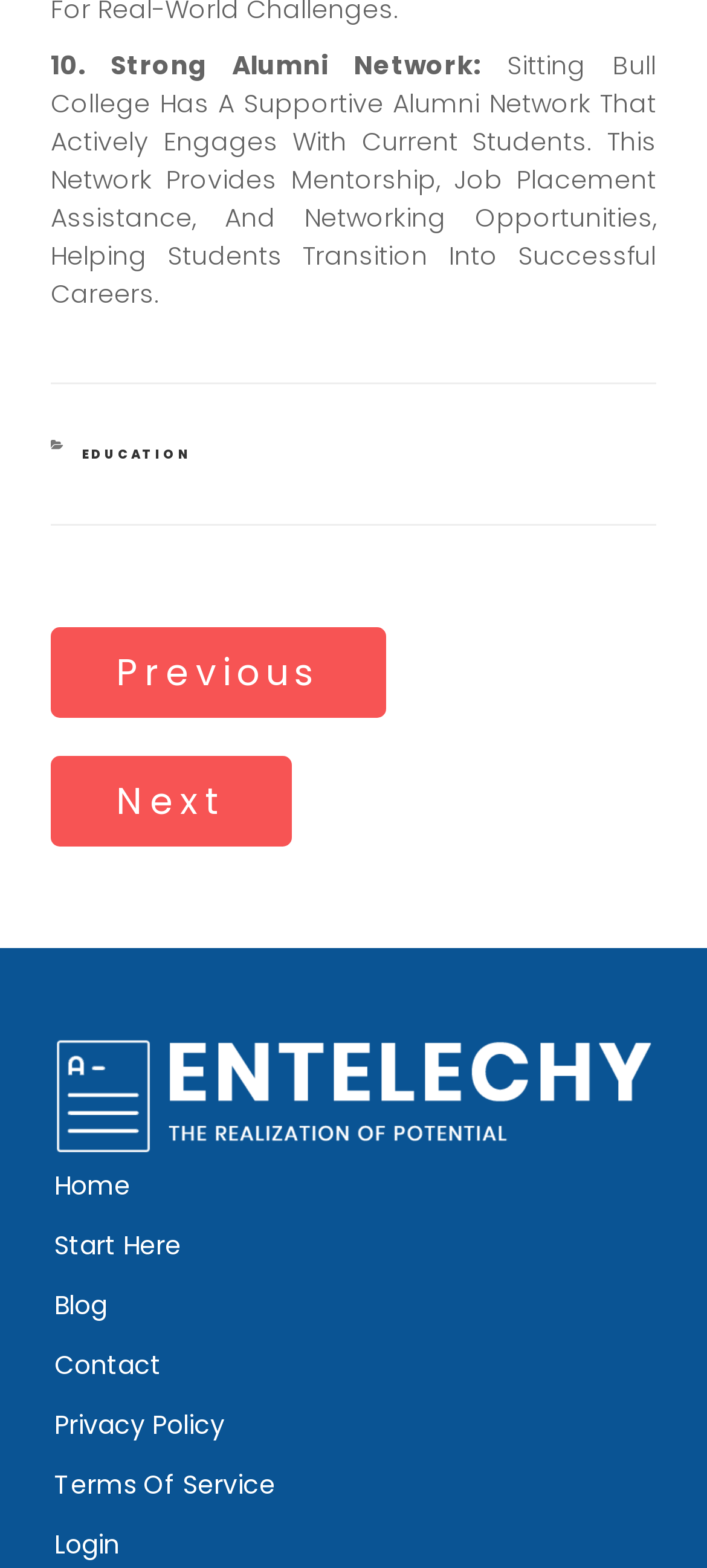What is the topic of the current post?
With the help of the image, please provide a detailed response to the question.

The topic of the current post can be determined by looking at the static text '10. Strong Alumni Network:' at the top of the page, which suggests that the post is discussing the strong alumni network of Sitting Bull College.